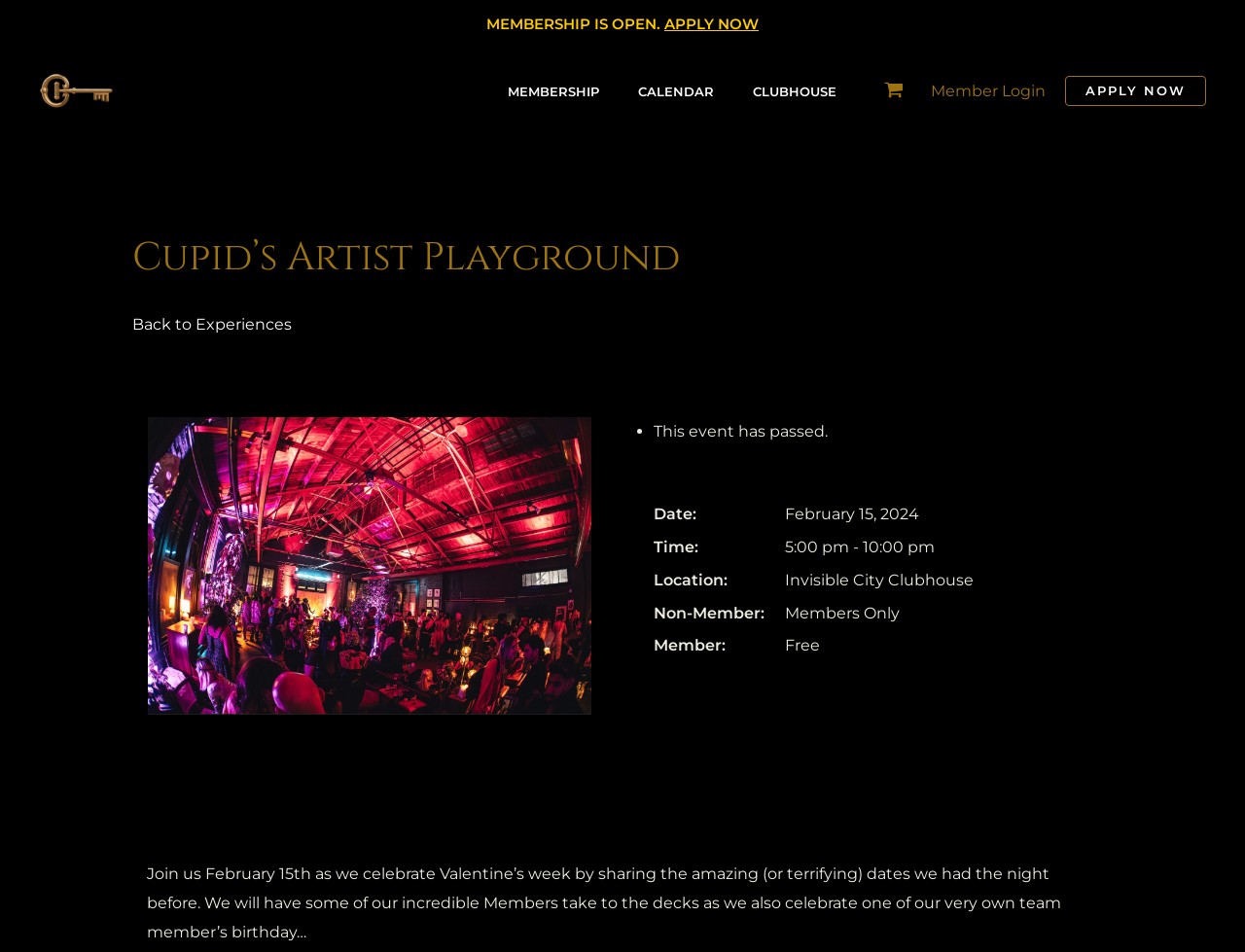Show the bounding box coordinates for the element that needs to be clicked to execute the following instruction: "Login to account". Provide the coordinates in the form of four float numbers between 0 and 1, i.e., [left, top, right, bottom].

[0.748, 0.08, 0.84, 0.111]